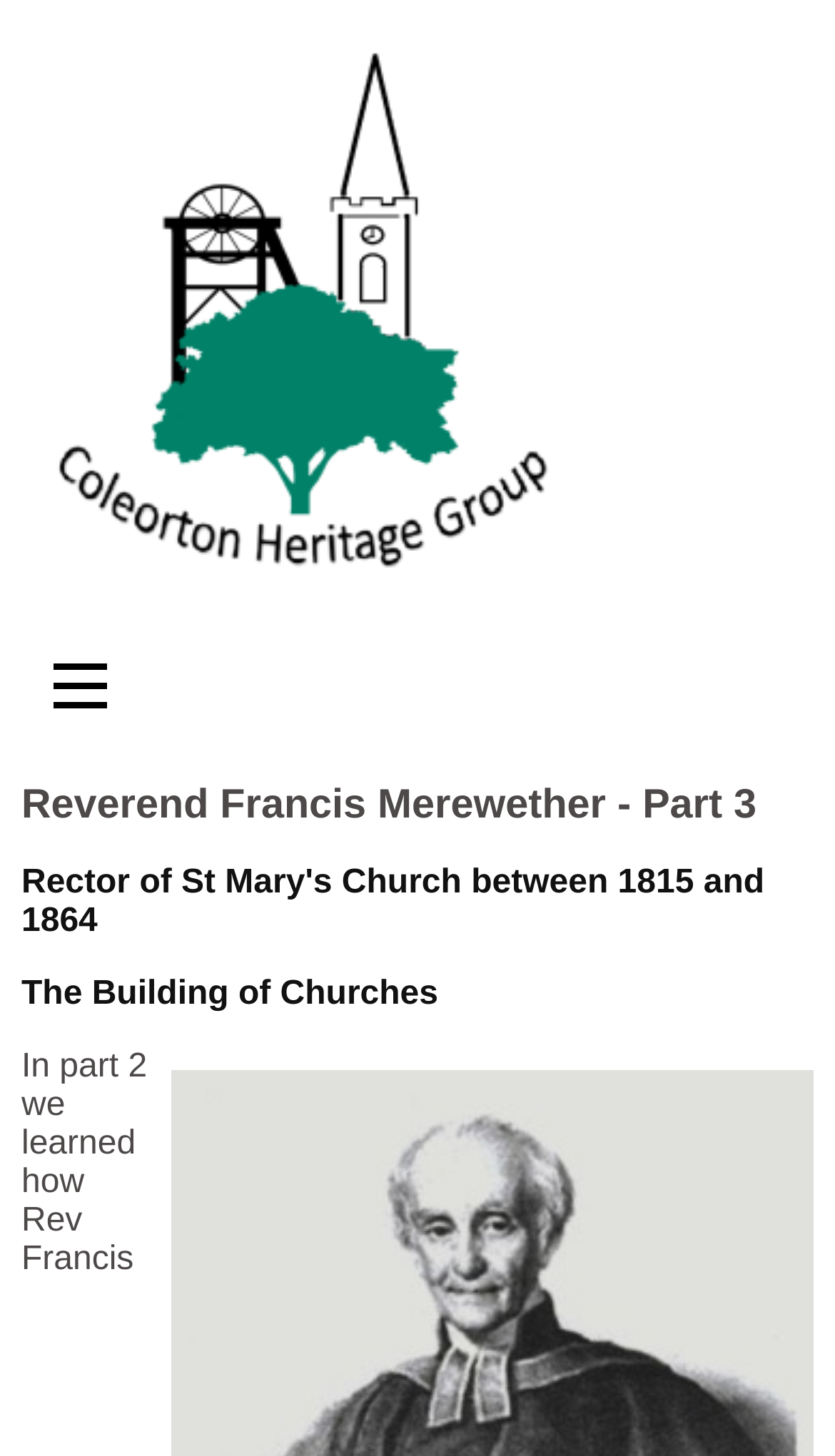Using the information shown in the image, answer the question with as much detail as possible: What is the name of the group mentioned in the image?

I looked at the image on the webpage and found that the name of the group mentioned is Coleorton Heritage Group.